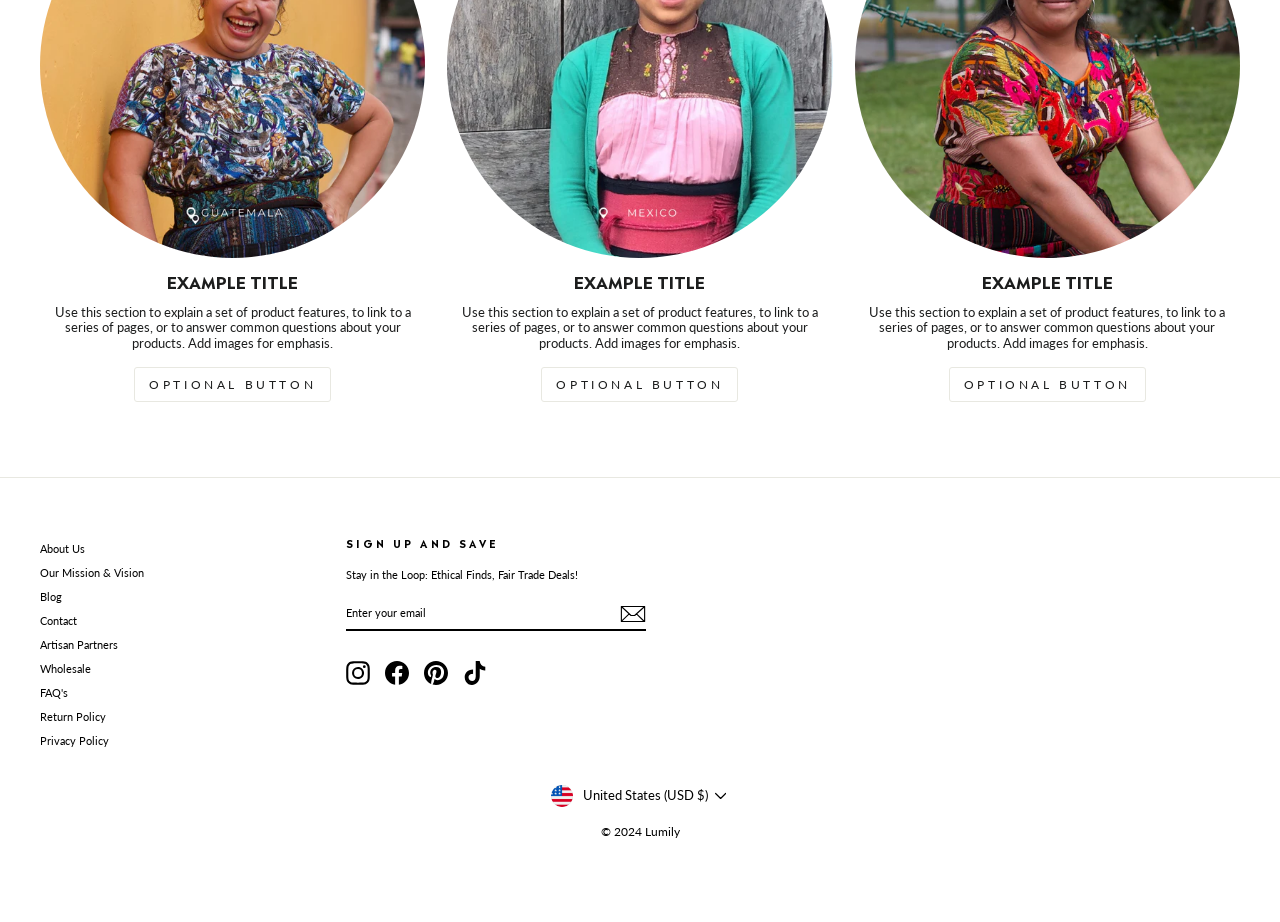Provide a one-word or brief phrase answer to the question:
What is the function of the 'SUBSCRIBE' button?

Subscribe to newsletter